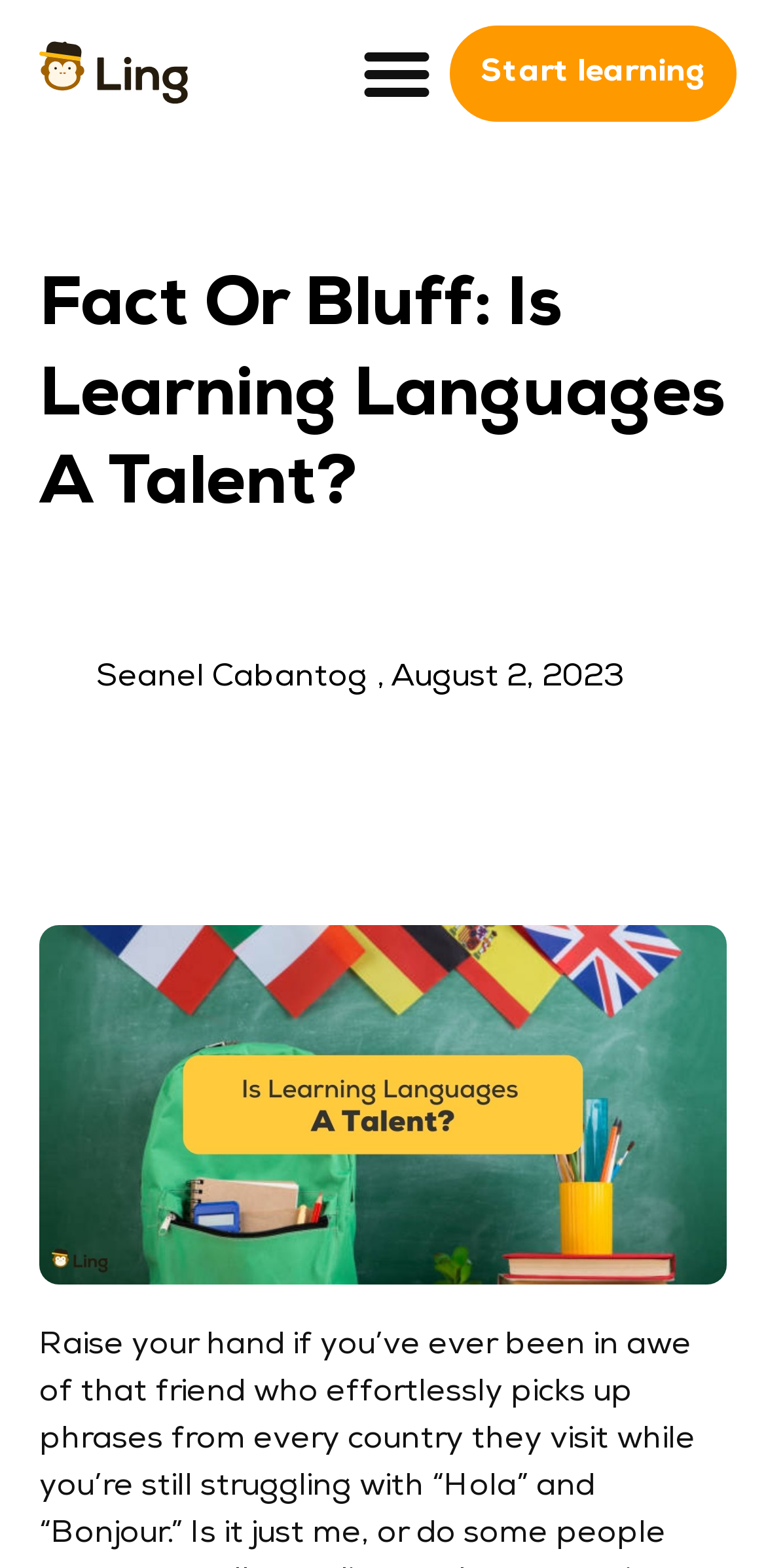Based on the element description, predict the bounding box coordinates (top-left x, top-left y, bottom-right x, bottom-right y) for the UI element in the screenshot: Menu

[0.449, 0.013, 0.587, 0.08]